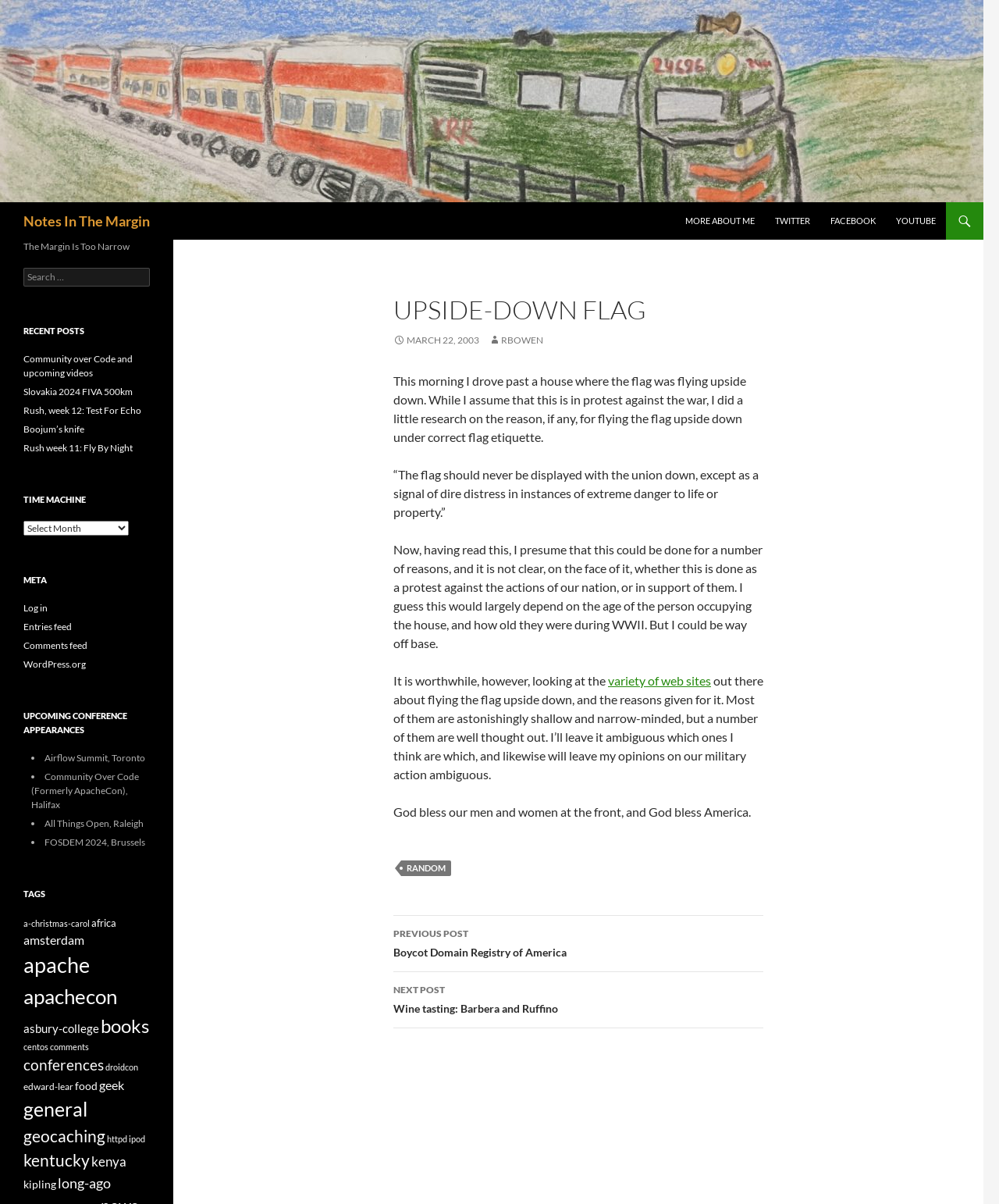Determine and generate the text content of the webpage's headline.

Notes In The Margin